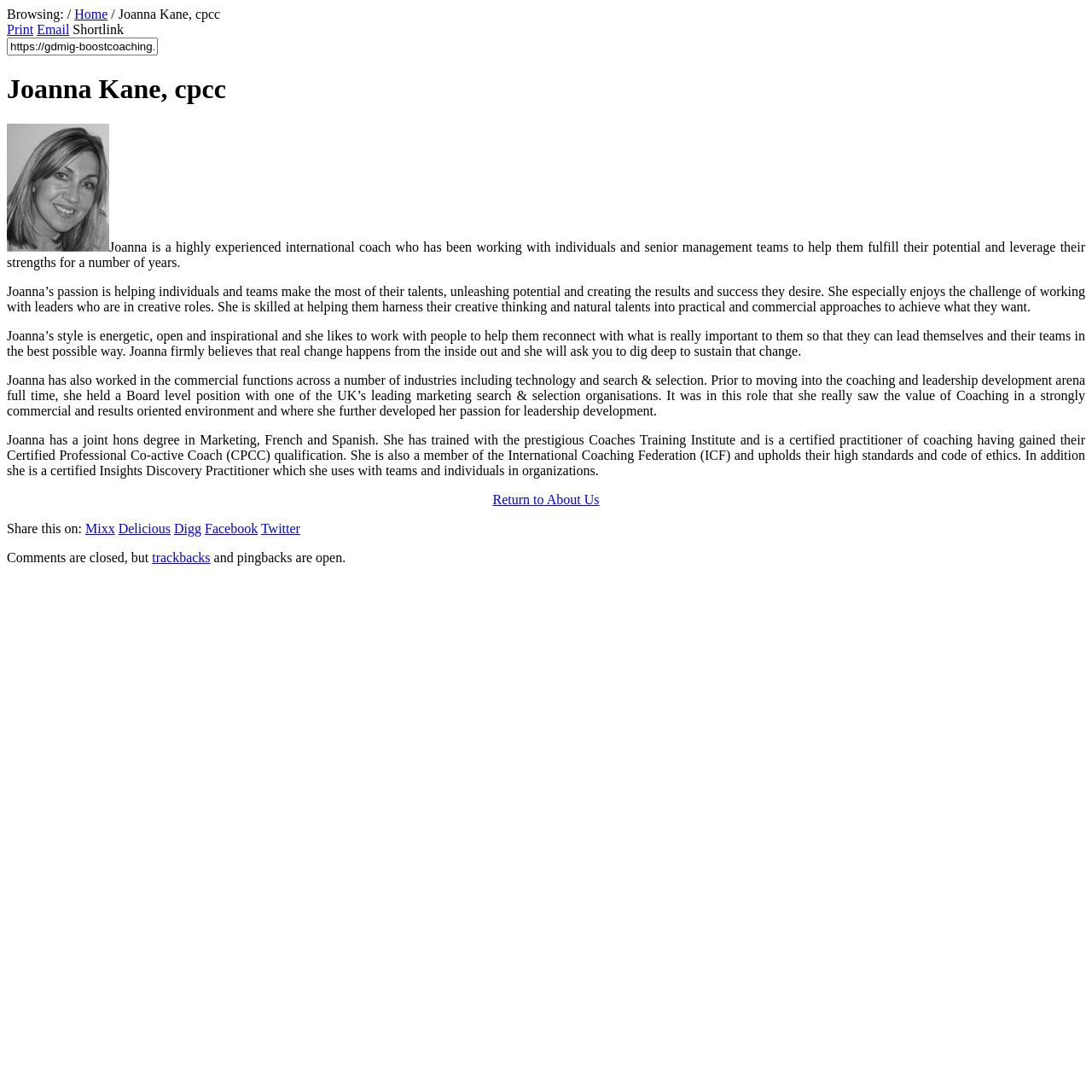Please specify the bounding box coordinates of the region to click in order to perform the following instruction: "Click on Home".

[0.068, 0.006, 0.099, 0.02]